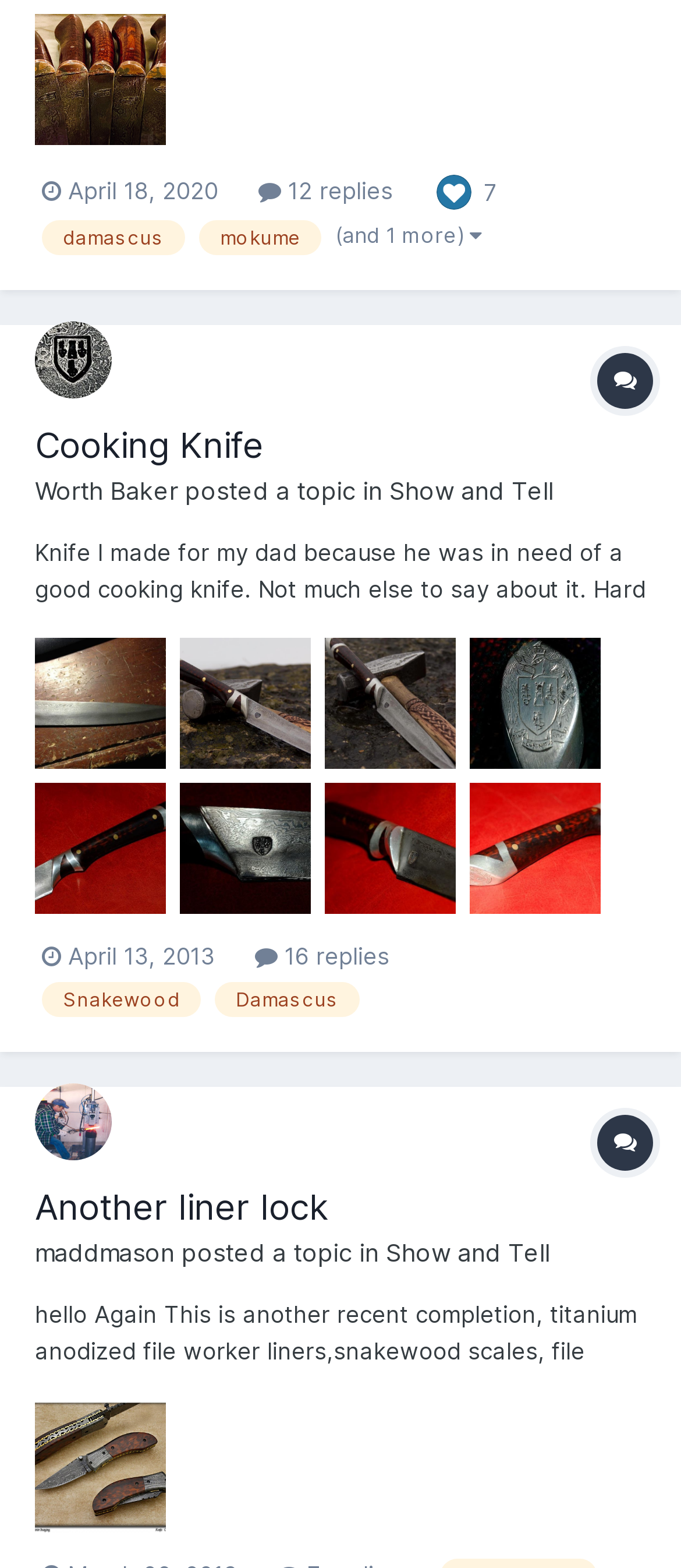Identify the bounding box coordinates of the section to be clicked to complete the task described by the following instruction: "View replies to a topic". The coordinates should be four float numbers between 0 and 1, formatted as [left, top, right, bottom].

[0.379, 0.112, 0.577, 0.13]